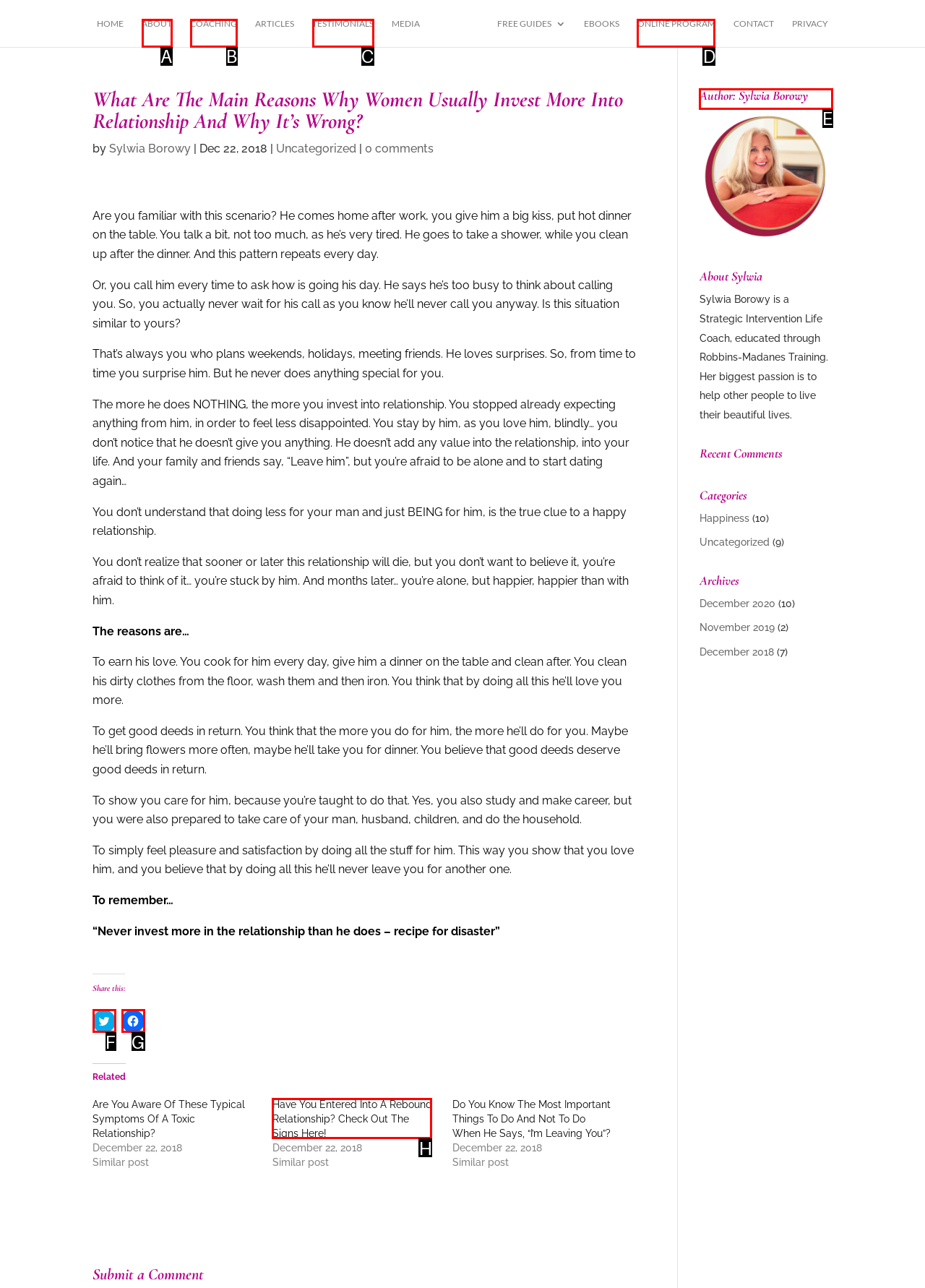Identify the correct UI element to click to achieve the task: Learn more about the author Sylwia Borowy.
Answer with the letter of the appropriate option from the choices given.

E